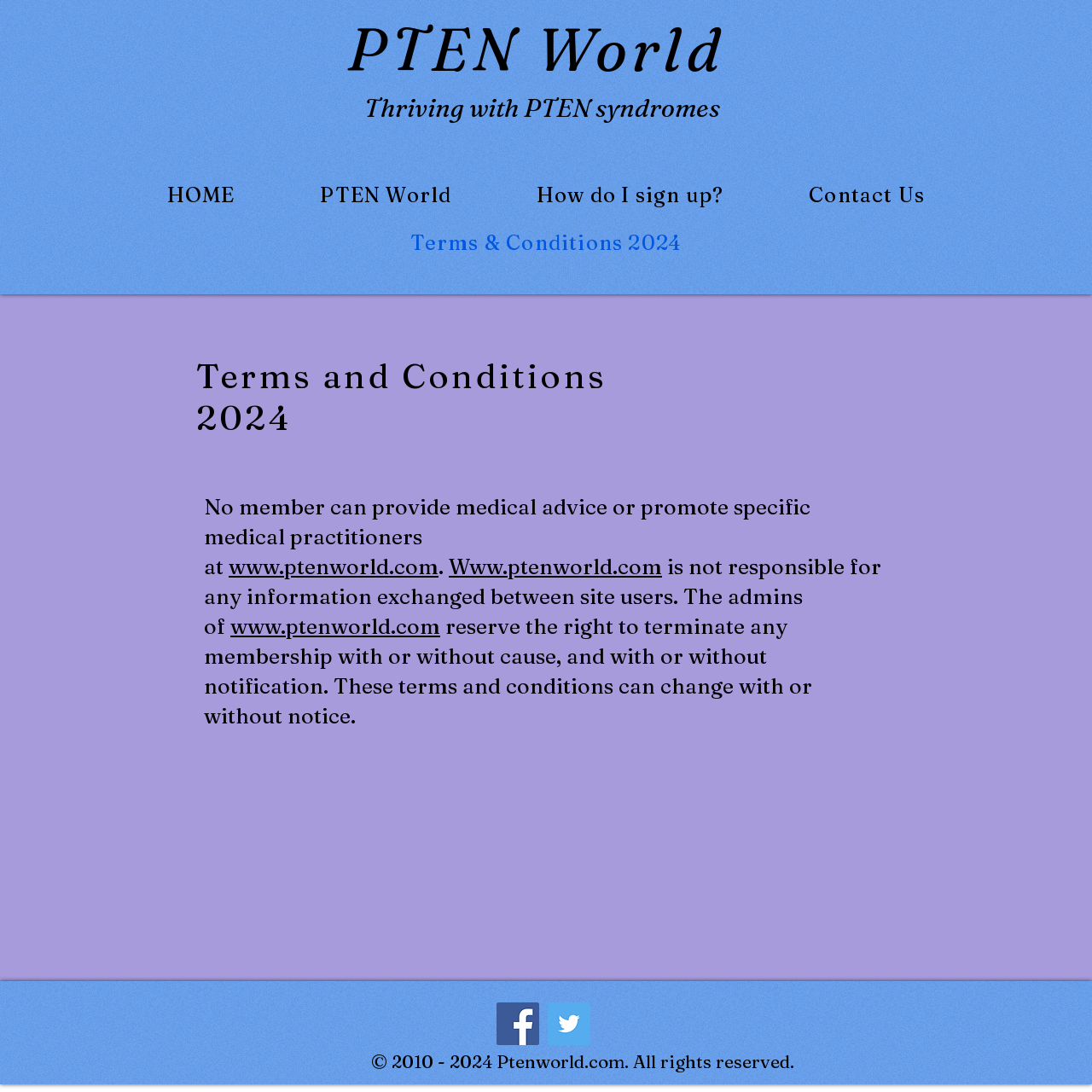Find the bounding box coordinates of the area to click in order to follow the instruction: "Contact Us".

[0.705, 0.16, 0.883, 0.198]